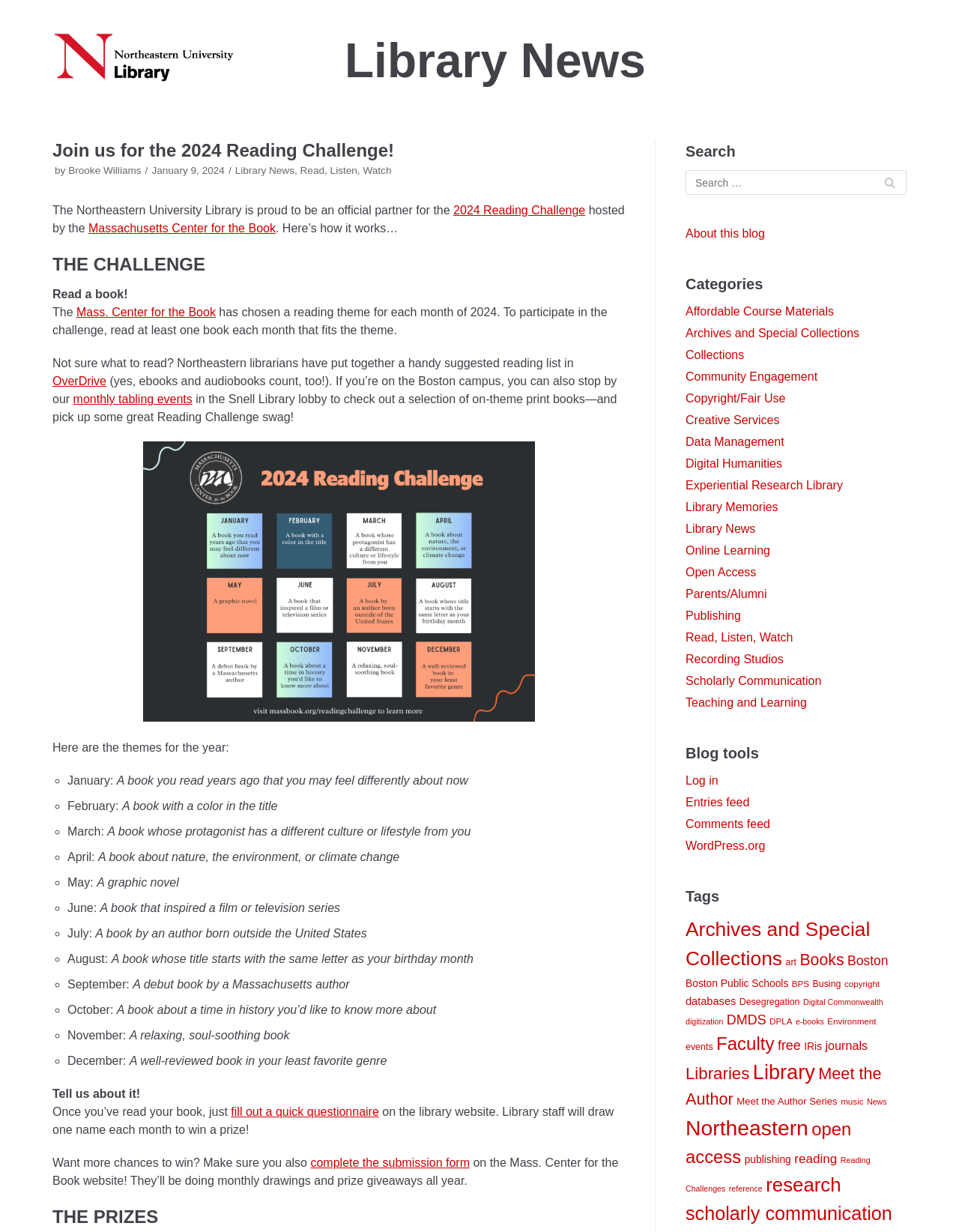Specify the bounding box coordinates of the area that needs to be clicked to achieve the following instruction: "Search for a book".

[0.715, 0.138, 0.945, 0.158]